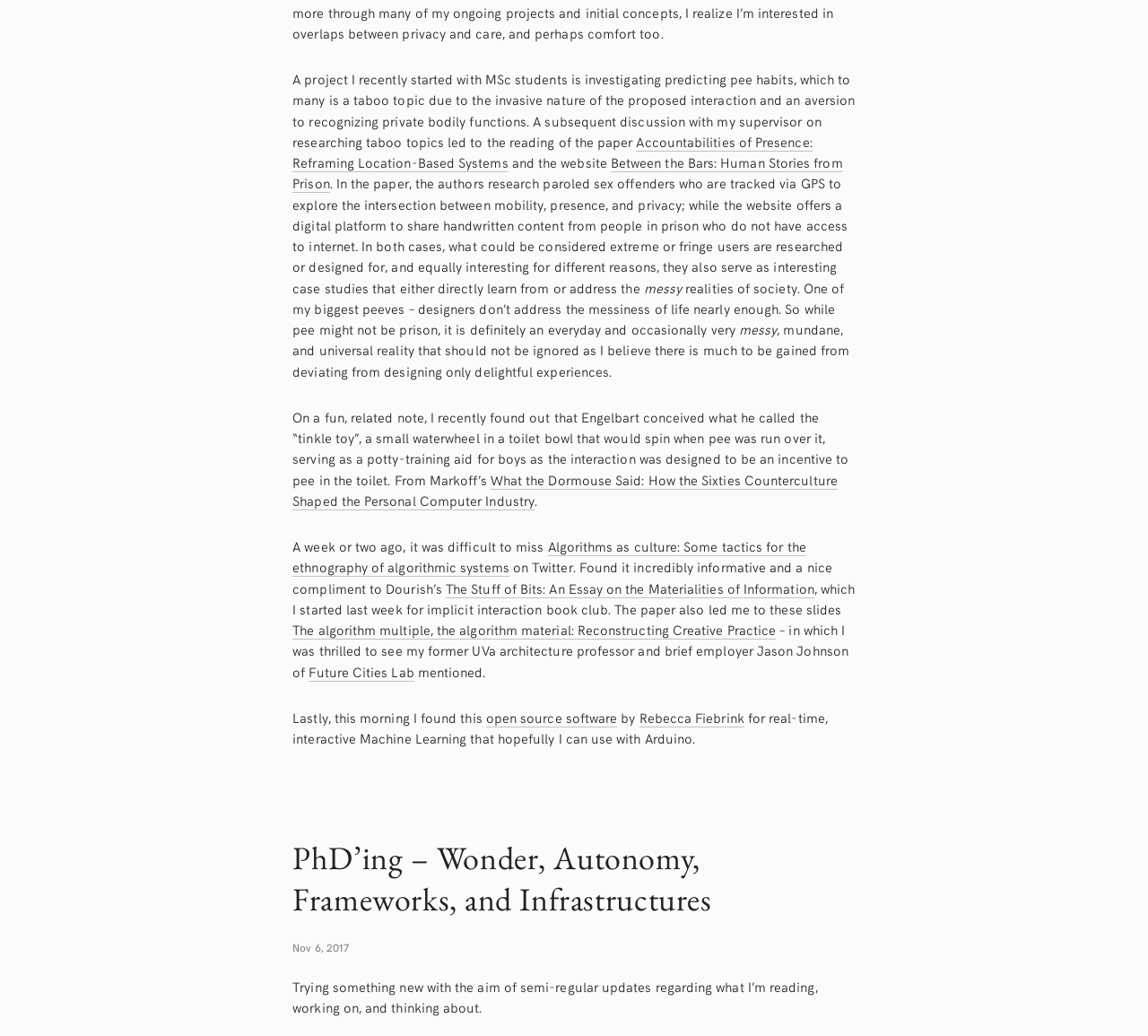Analyze the image and answer the question with as much detail as possible: 
What is the name of the paper about paroled sex offenders?

The author mentions a paper titled 'Accountabilities of Presence: Reframing Location-Based Systems' which researches paroled sex offenders who are tracked via GPS to explore the intersection between mobility, presence, and privacy.